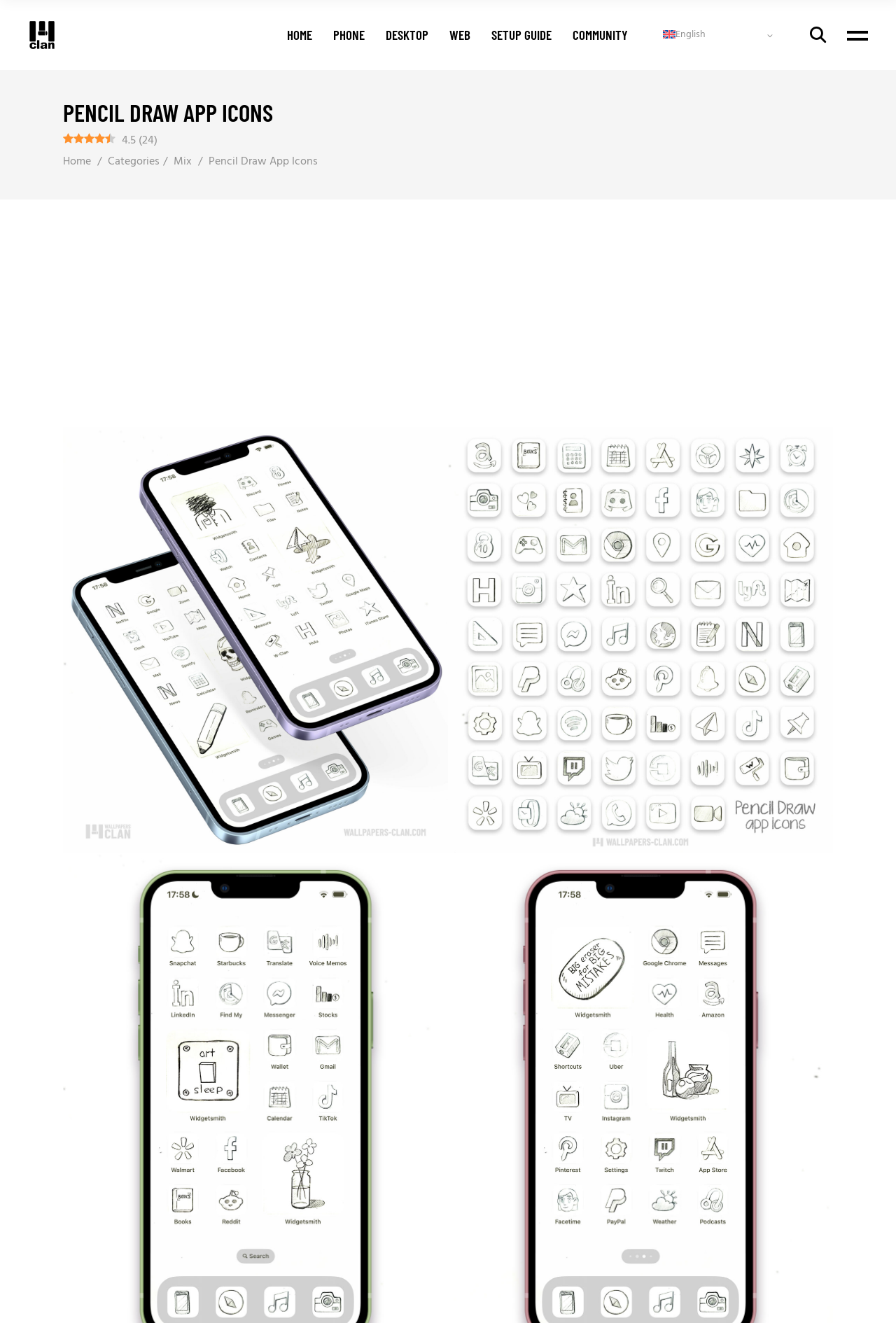Using the element description provided, determine the bounding box coordinates in the format (top-left x, top-left y, bottom-right x, bottom-right y). Ensure that all values are floating point numbers between 0 and 1. Element description: aria-label="Advertisement" name="aswift_1" title="Advertisement"

[0.031, 0.159, 0.969, 0.307]